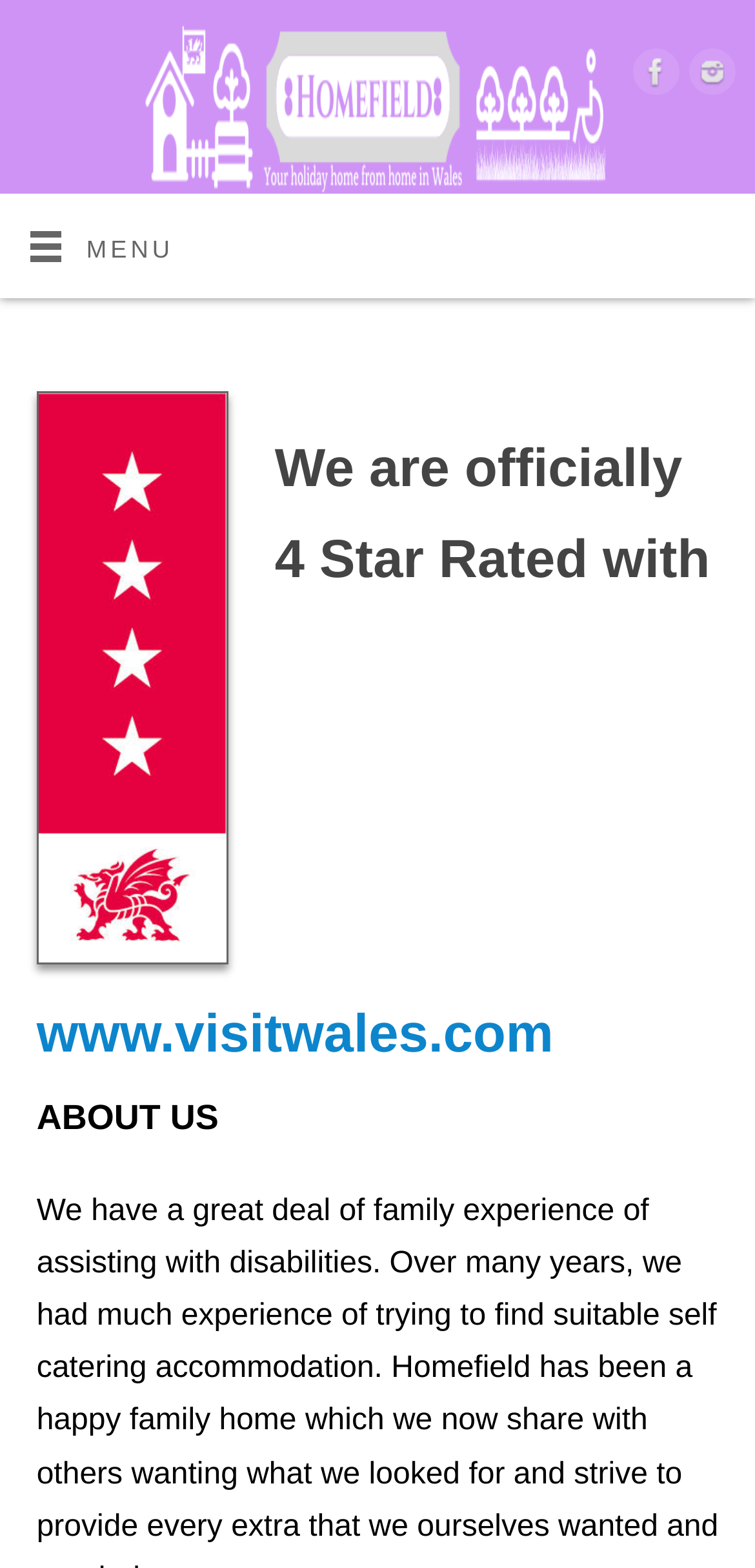Give a complete and precise description of the webpage's appearance.

The webpage is about "About Us & Contact - Homefield". At the top, there is a logo image of "Homefield" that spans the entire width of the page. Below the logo, there are three social media links: Facebook and Instagram, which are positioned on the right side of the page, and a MENU link on the left side.

The main content of the page is divided into two sections. The first section has a heading that announces the 4-star rating from www.visitwales.com, with a link to the website. The second section is titled "ABOUT US", which likely contains information about the company's background and experience.

There are no other images on the page besides the logo and the social media icons. The overall layout is simple, with a clear hierarchy of elements and sufficient whitespace to make the content easy to read.